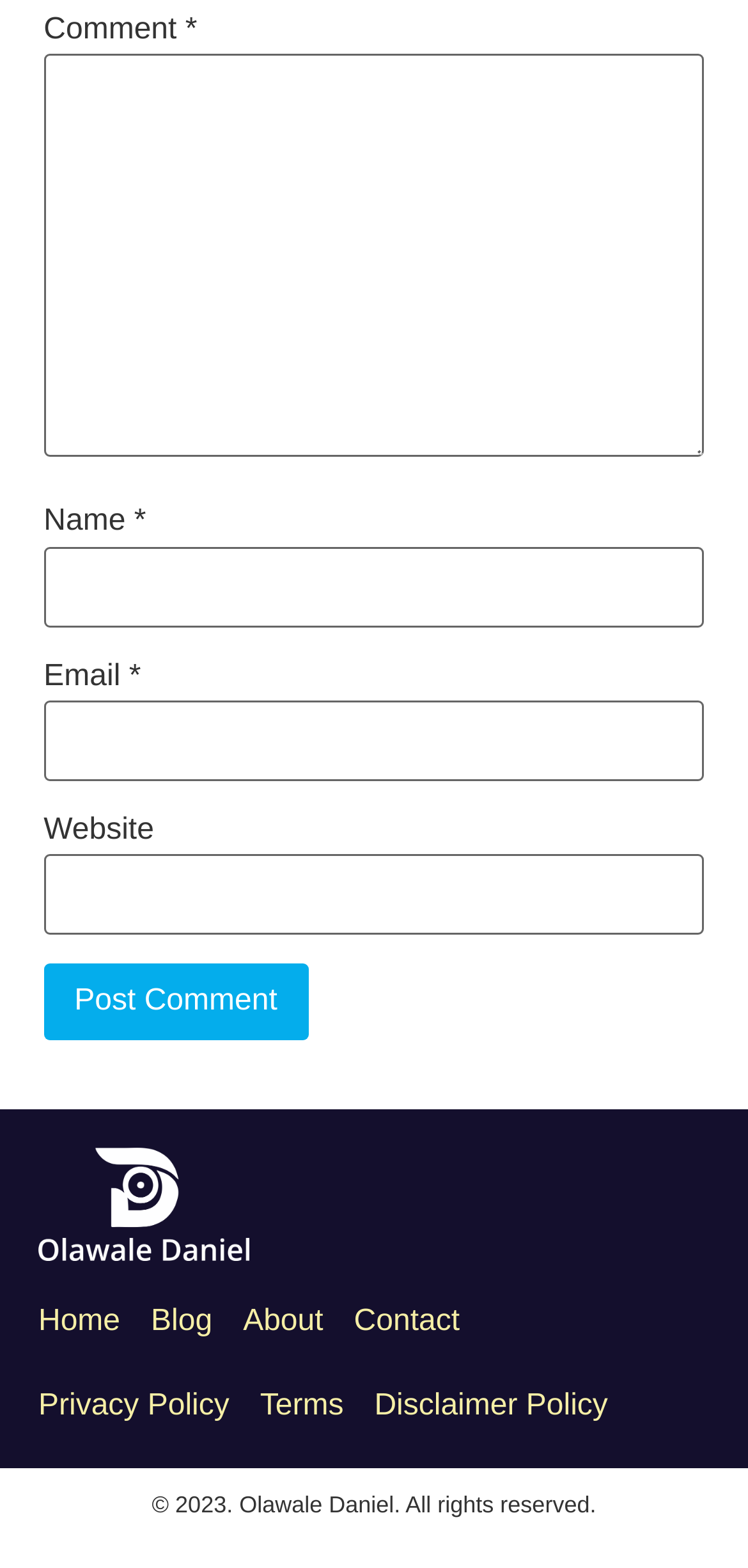Use a single word or phrase to answer the question: 
What is the link at the bottom left of the webpage?

Home